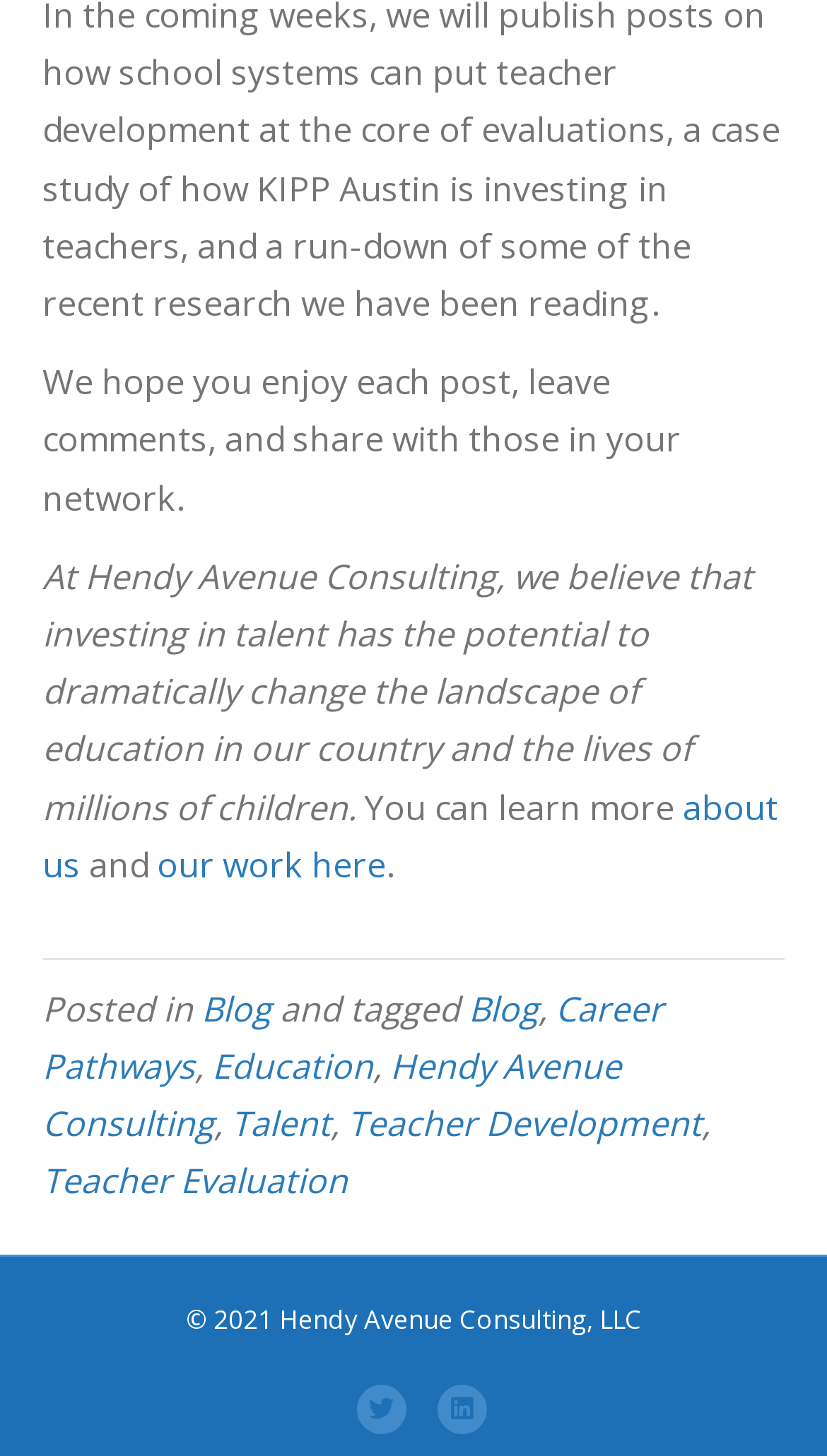Determine the bounding box coordinates for the clickable element required to fulfill the instruction: "explore career pathways". Provide the coordinates as four float numbers between 0 and 1, i.e., [left, top, right, bottom].

[0.051, 0.677, 0.803, 0.748]